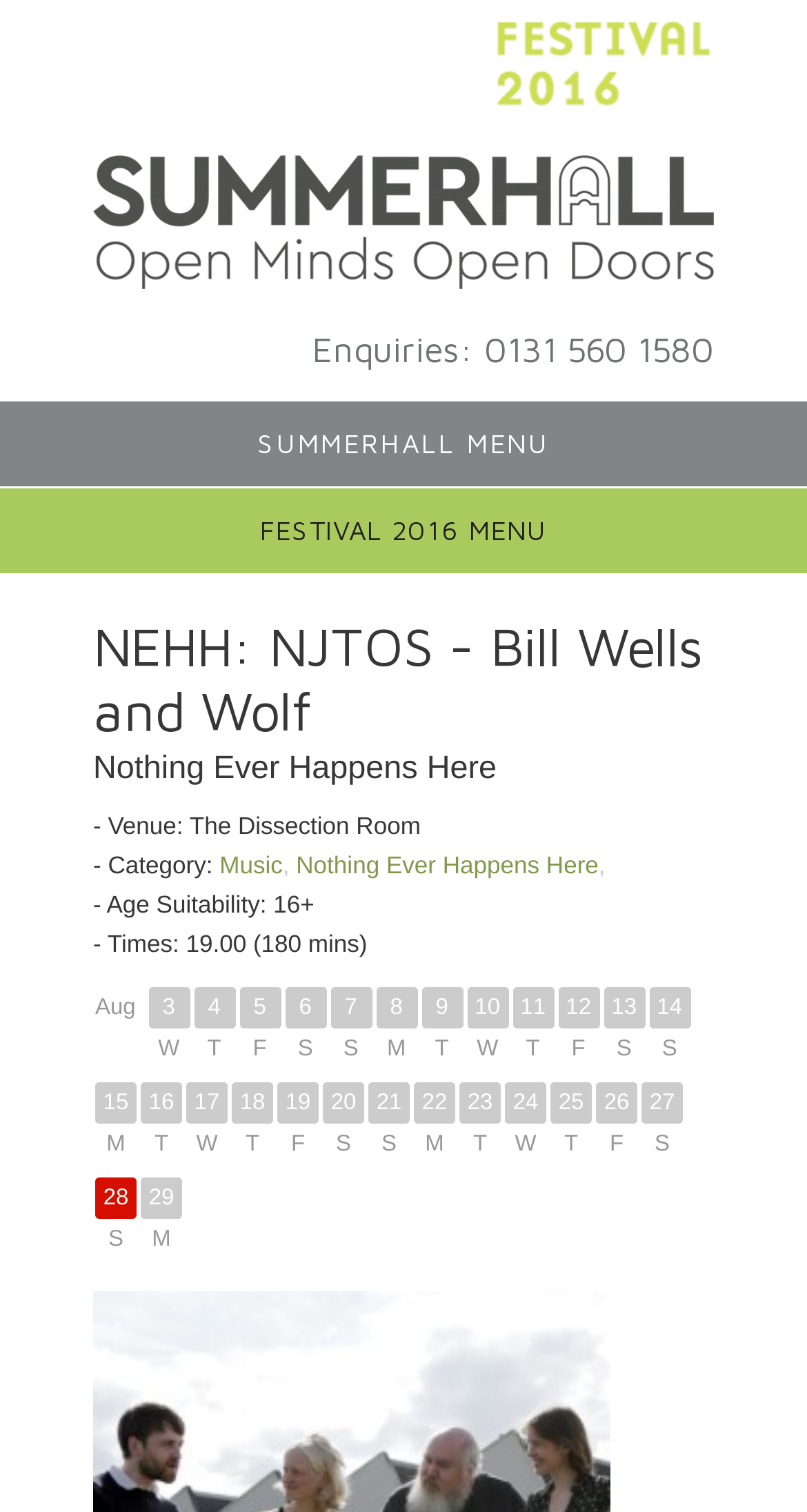Locate the bounding box coordinates of the clickable area to execute the instruction: "Click on Festival 2016". Provide the coordinates as four float numbers between 0 and 1, represented as [left, top, right, bottom].

[0.615, 0.054, 0.885, 0.074]